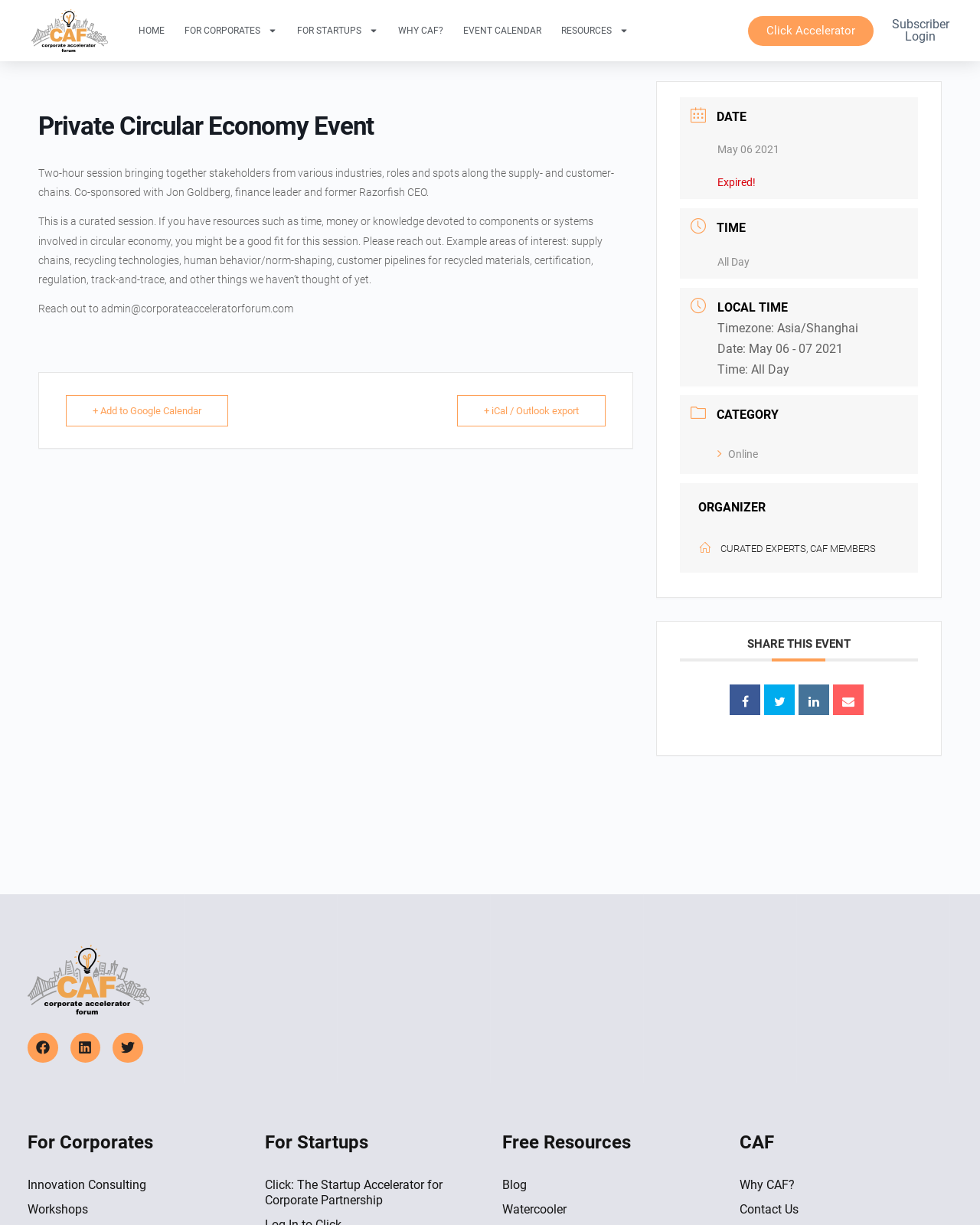Find the bounding box coordinates for the area that must be clicked to perform this action: "Click on EVENT CALENDAR".

[0.465, 0.0, 0.56, 0.05]